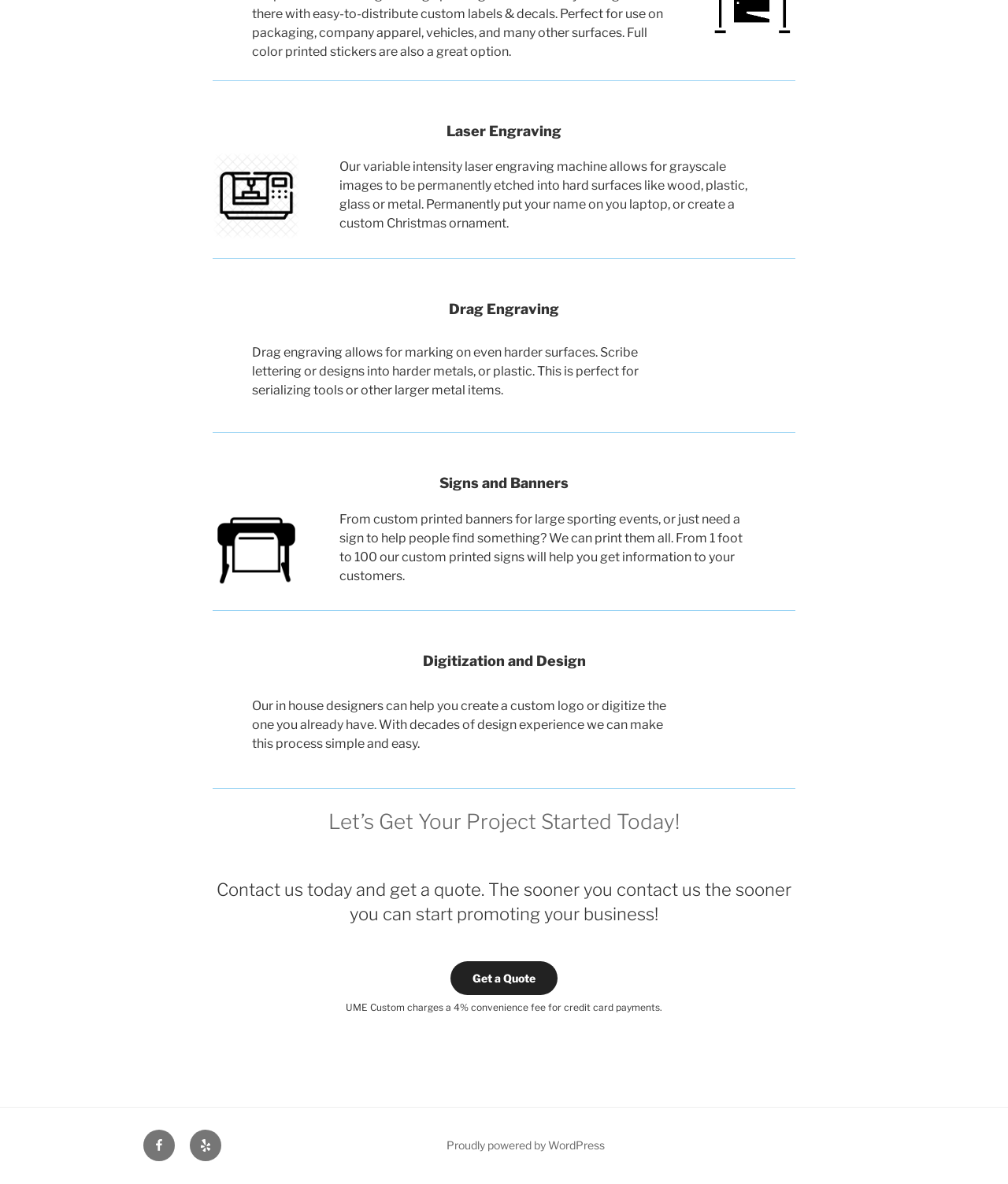What service is offered by the in-house designers? Analyze the screenshot and reply with just one word or a short phrase.

create a custom logo or digitize an existing one